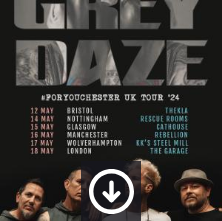Provide a thorough description of what you see in the image.

The image features a promotional graphic for the band Grey Daze, highlighting their upcoming UK tour in May 2024. The tour dates and locations are prominently displayed, starting with Bristol on May 12, followed by Nottingham, Glasgow, Manchester, Wolverhampton, and concluding in London on May 18. The background showcases a textured design that complements the band's name, "GREY DAZE," which is shown in bold letters at the top of the image. In the lower section, a download icon encourages fans to access promotional materials. The overall aesthetic is polished and visually striking, aimed at engaging fans and generating excitement for the tour.